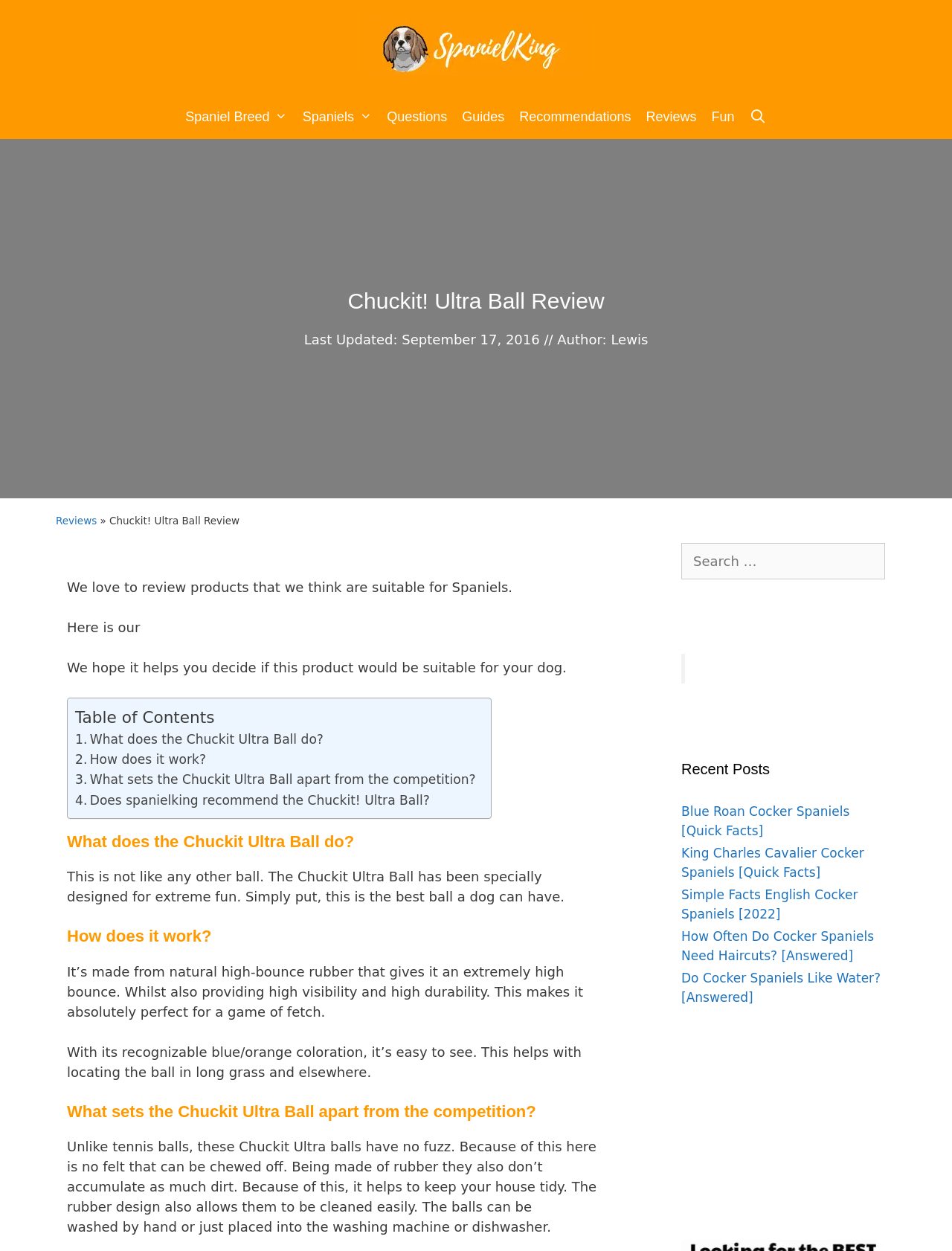Identify the text that serves as the heading for the webpage and generate it.

Chuckit! Ultra Ball Review